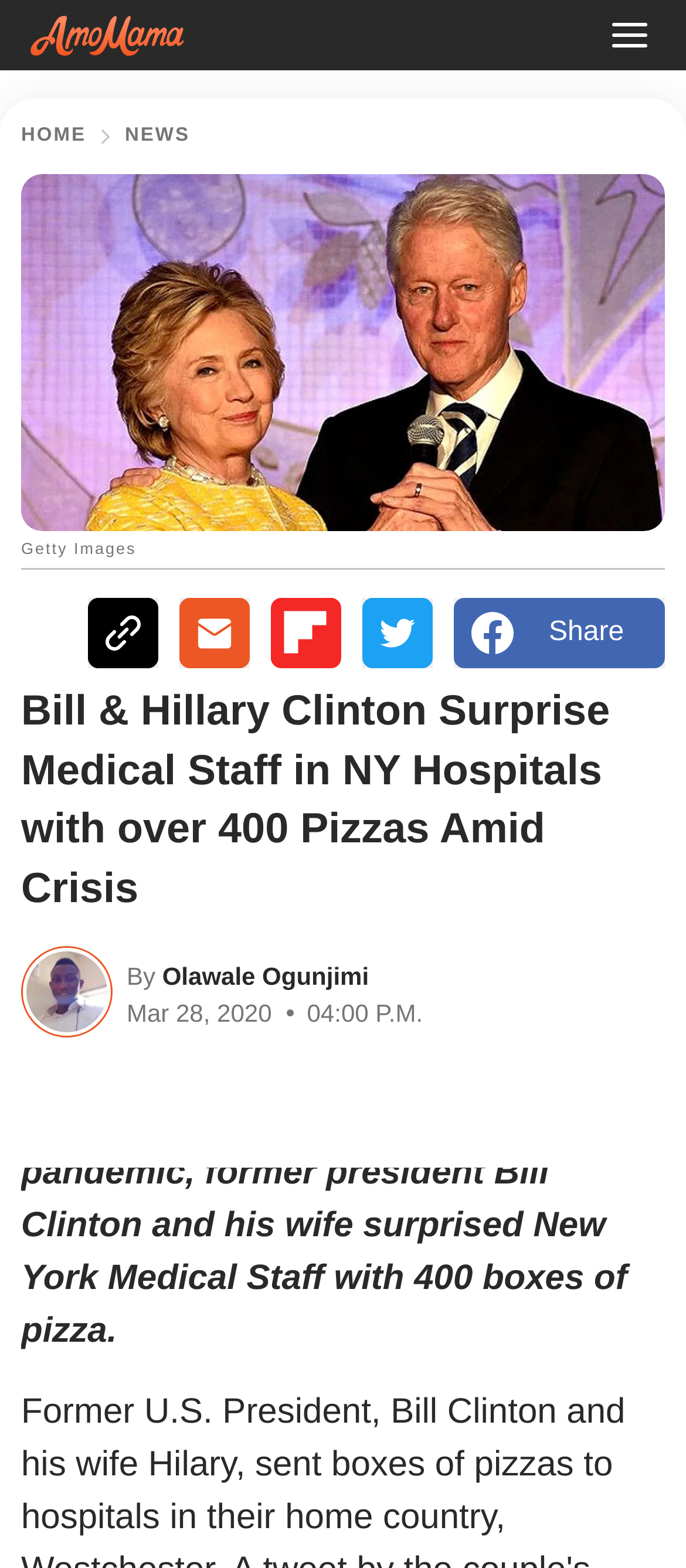Examine the screenshot and answer the question in as much detail as possible: Who surprised New York Medical Staff with pizzas?

The answer can be found in the StaticText element with the text 'Amid the ongoing coronavirus pandemic, former president Bill Clinton and his wife surprised New York Medical Staff with 400 boxes of pizza.' which is located at the bottom of the webpage.